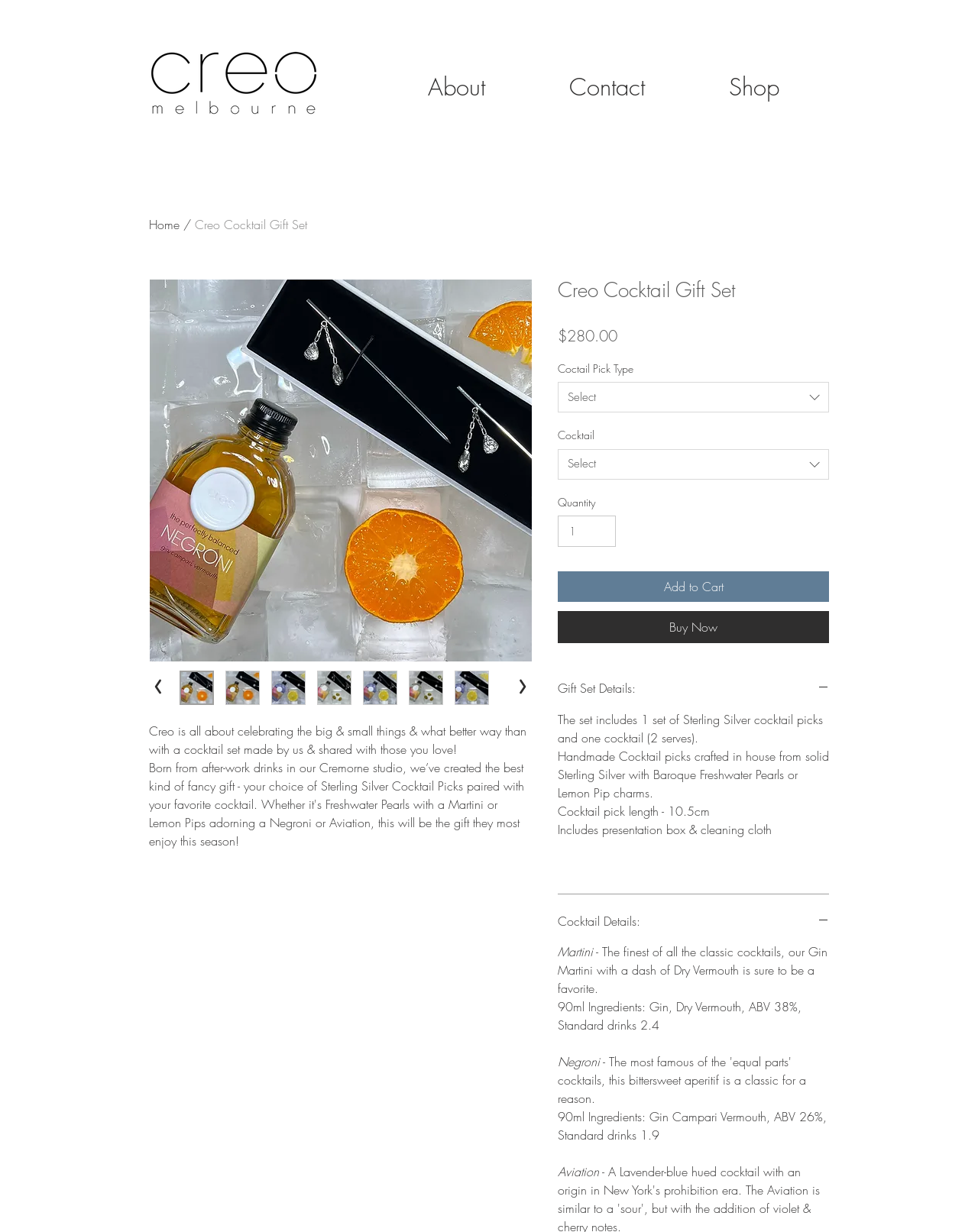Please determine the main heading text of this webpage.

Creo Cocktail Gift Set